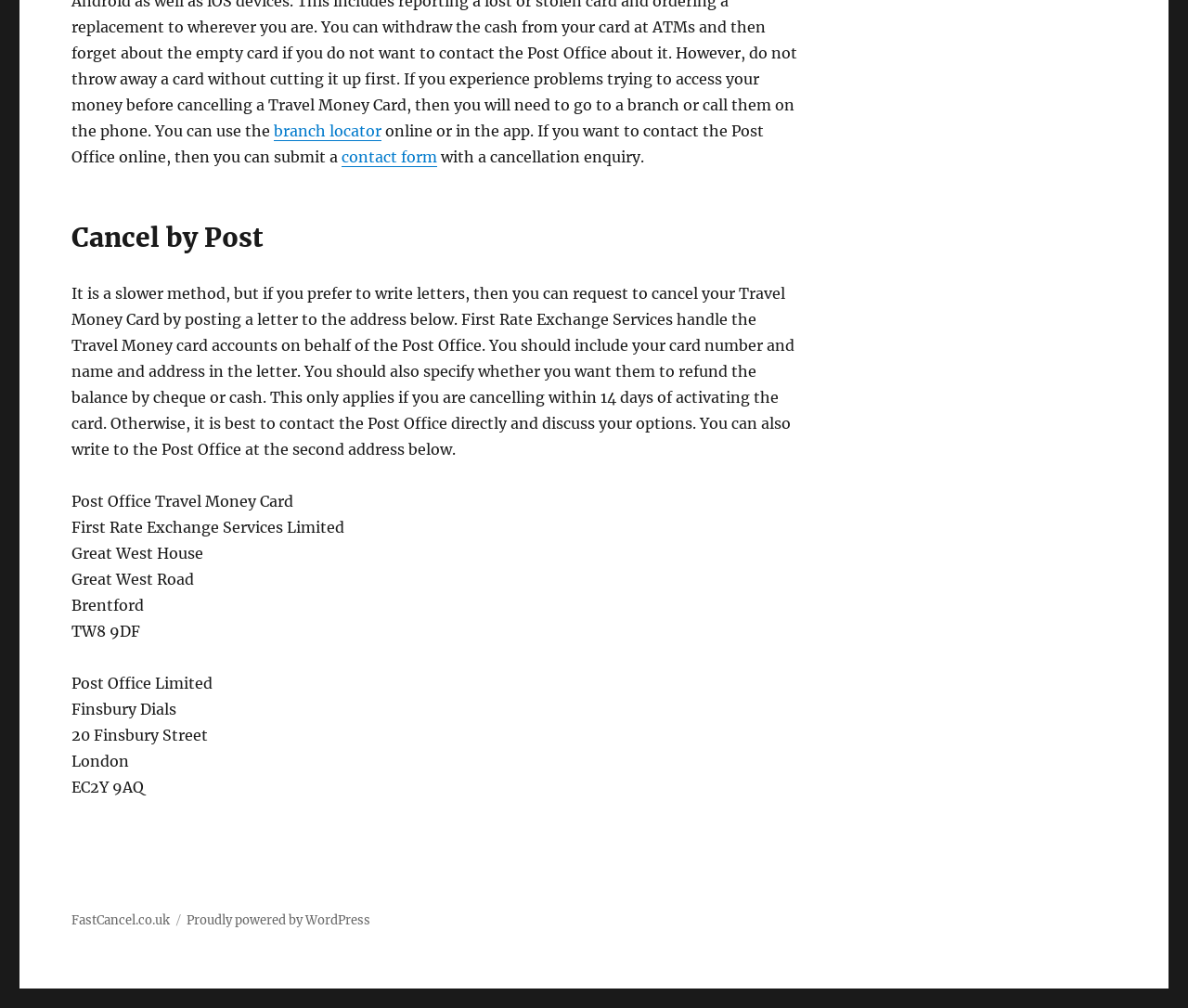Please provide a comprehensive answer to the question based on the screenshot: What is the link to contact the Post Office online?

The link to contact the Post Office online is the 'contact form' link, which is mentioned in the static text 'If you want to contact the Post Office online, then you can submit a...' and is also a clickable link on the webpage.